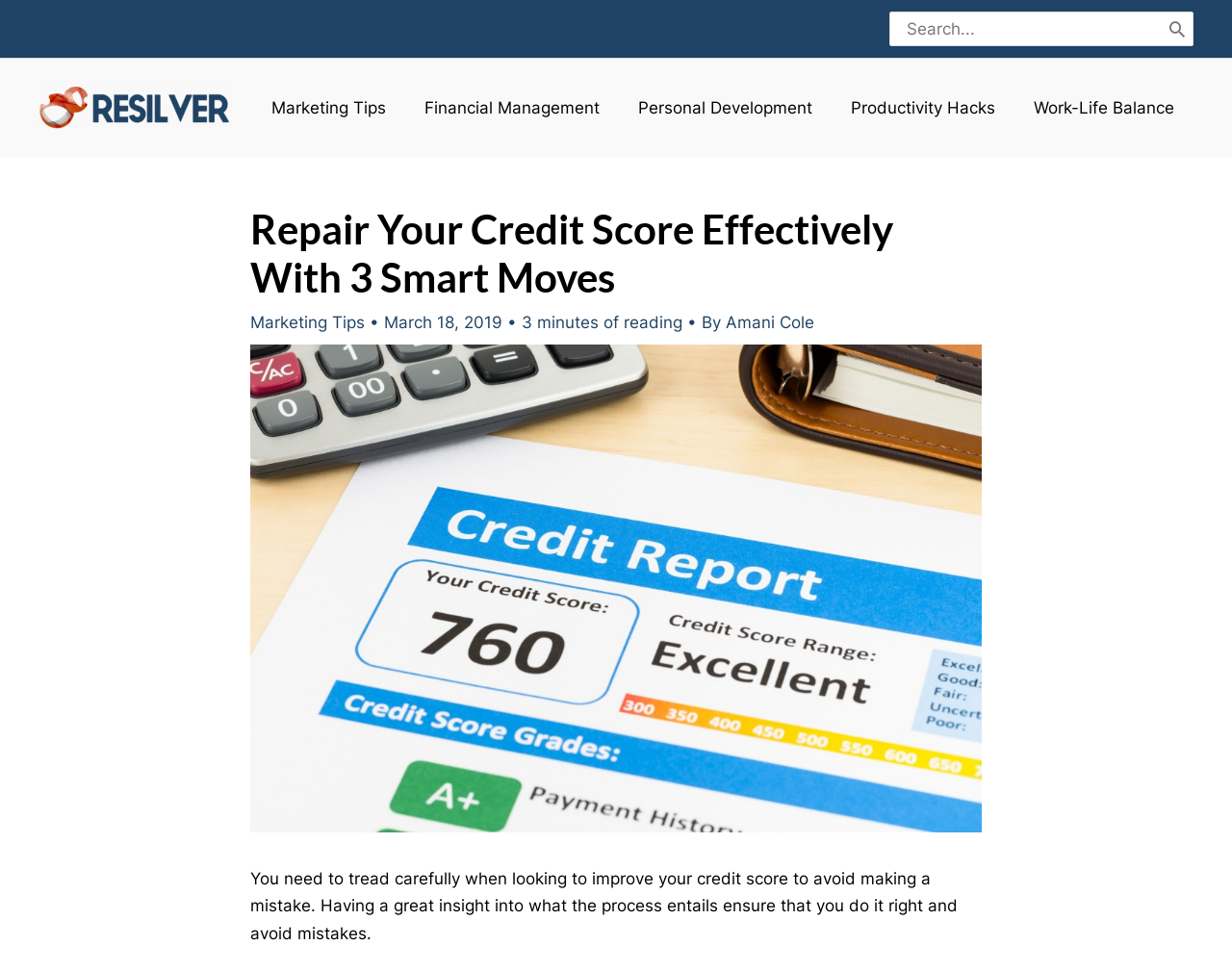Can you locate the main headline on this webpage and provide its text content?

Repair Your Credit Score Effectively With 3 Smart Moves